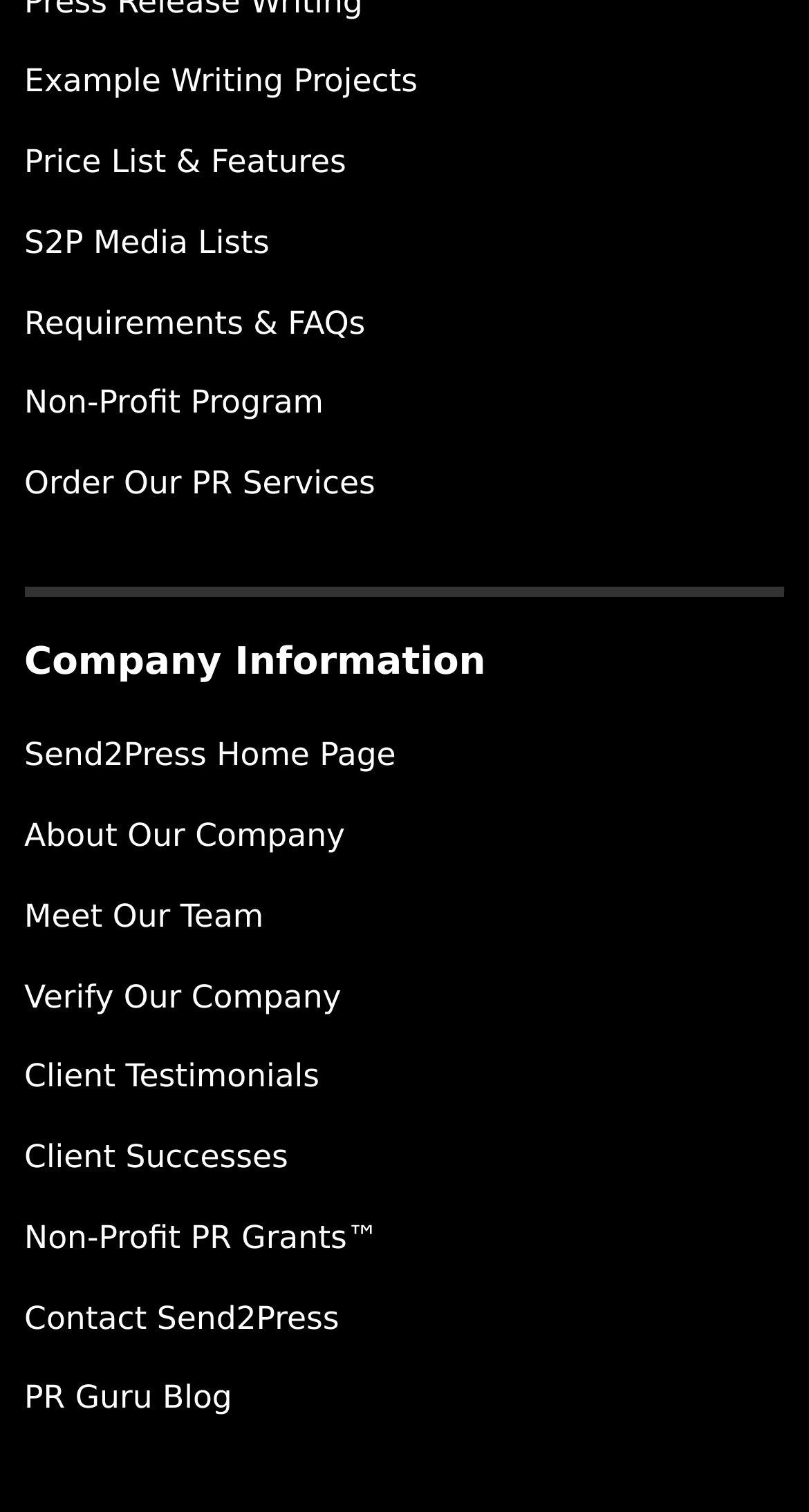How many links are related to the company?
Based on the visual information, provide a detailed and comprehensive answer.

I identified 5 links related to the company, including 'About Our Company', 'Meet Our Team', 'Verify Our Company', 'Client Testimonials', and 'Client Successes', which are all under the 'Company Information' section.